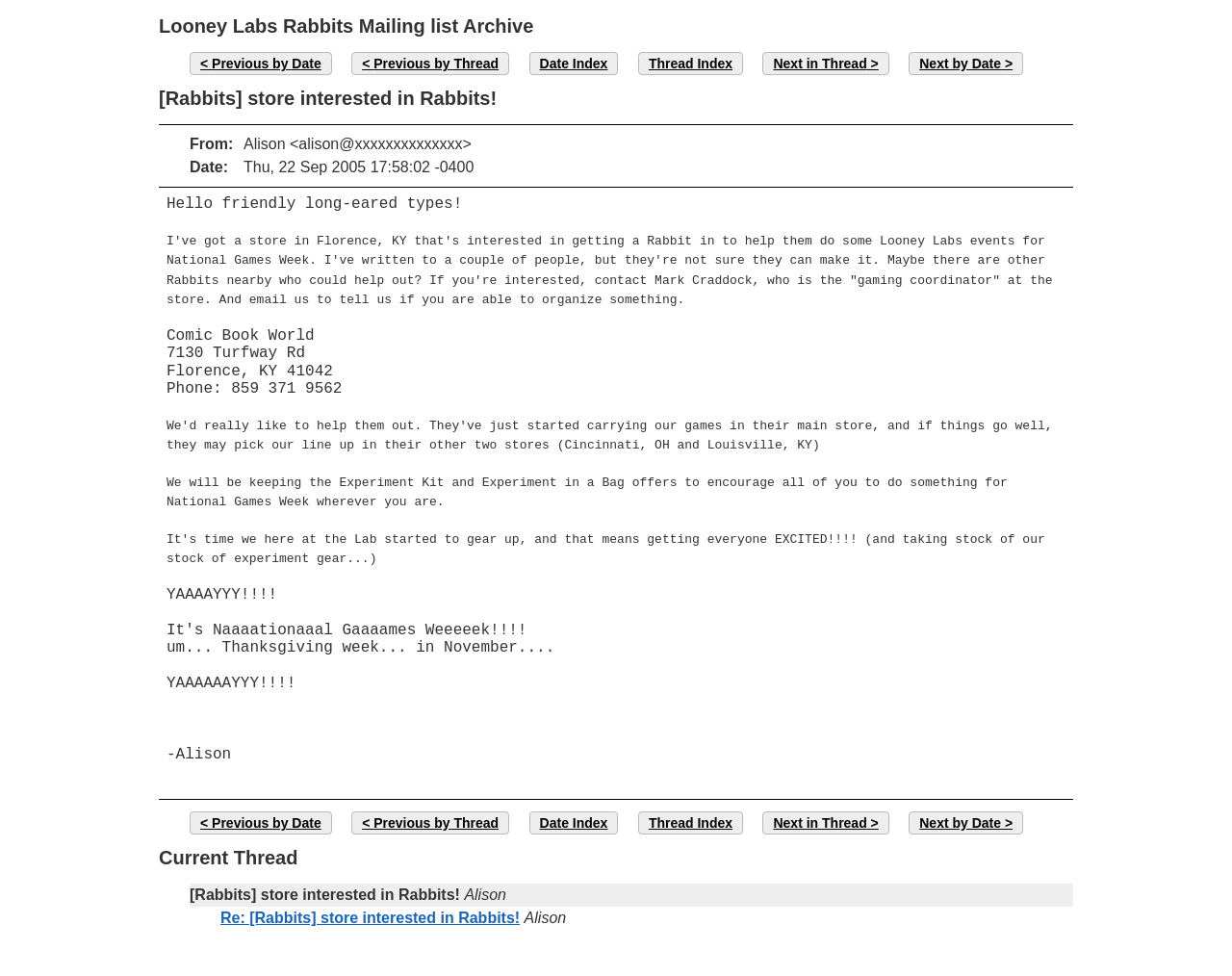Can you provide the bounding box coordinates for the element that should be clicked to implement the instruction: "View previous thread"?

[0.285, 0.053, 0.413, 0.077]